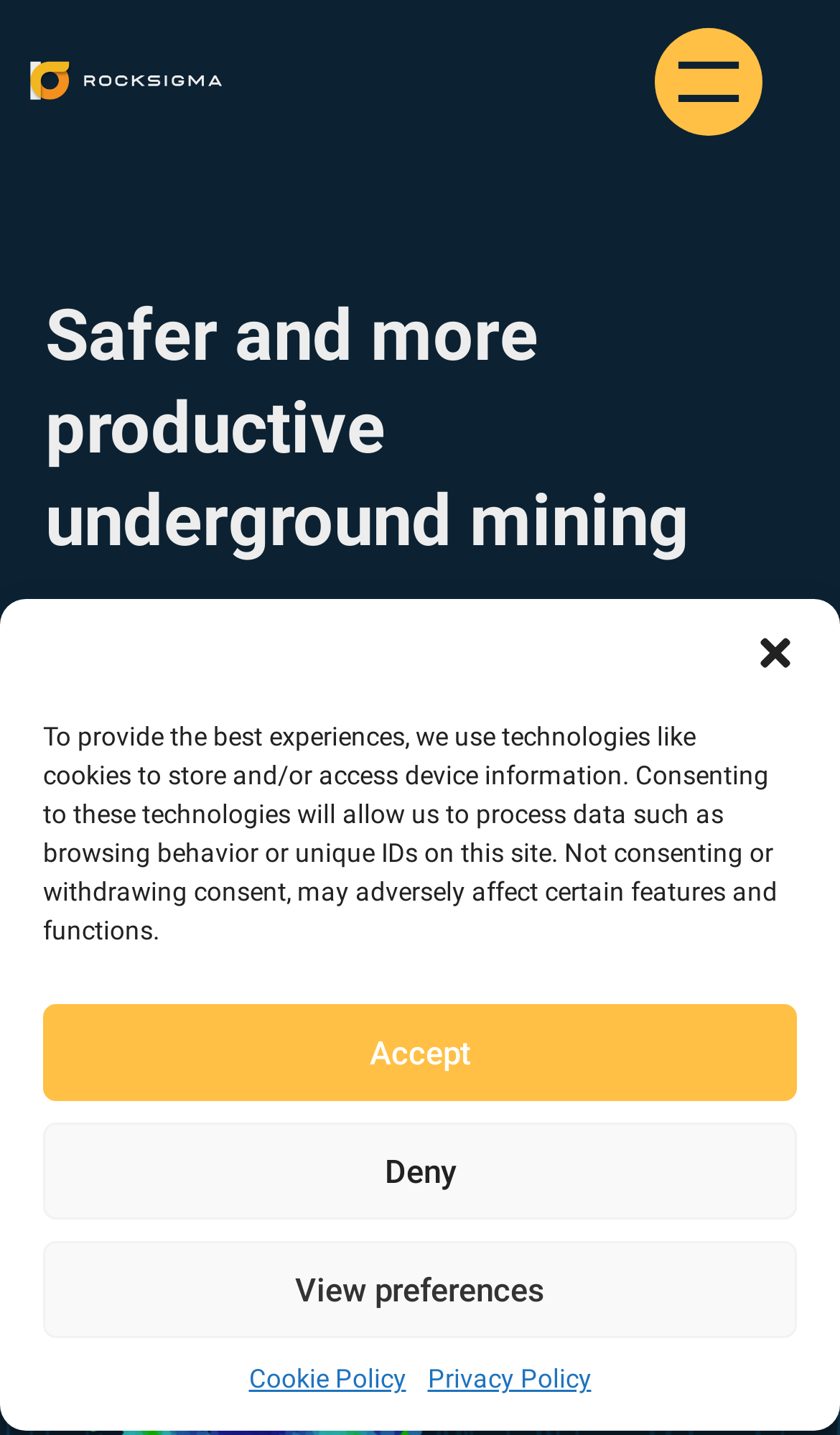Provide a brief response to the question below using a single word or phrase: 
What is critical for deep underground mining?

Rock-mass response